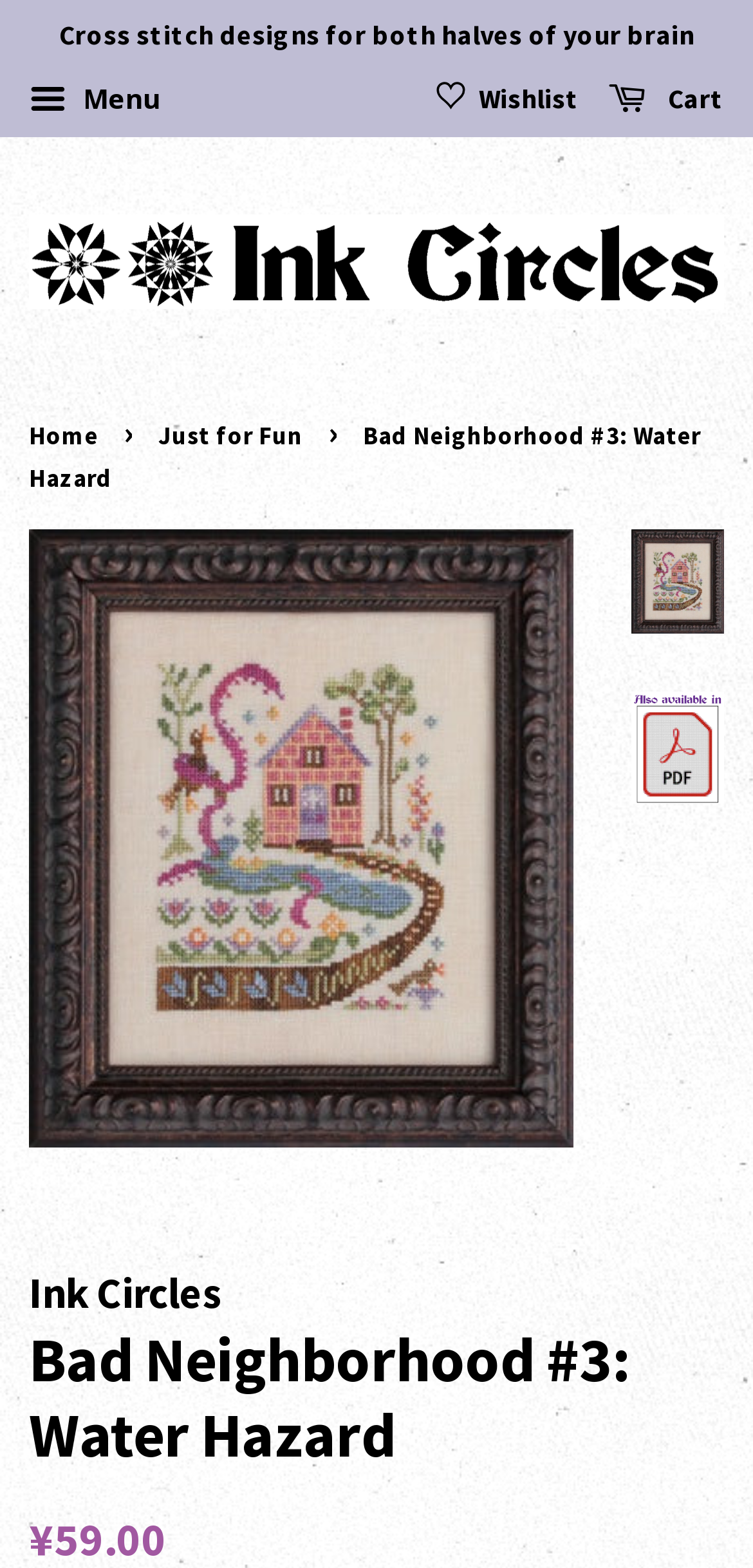Using the format (top-left x, top-left y, bottom-right x, bottom-right y), provide the bounding box coordinates for the described UI element. All values should be floating point numbers between 0 and 1: Just for Fun

[0.21, 0.268, 0.415, 0.288]